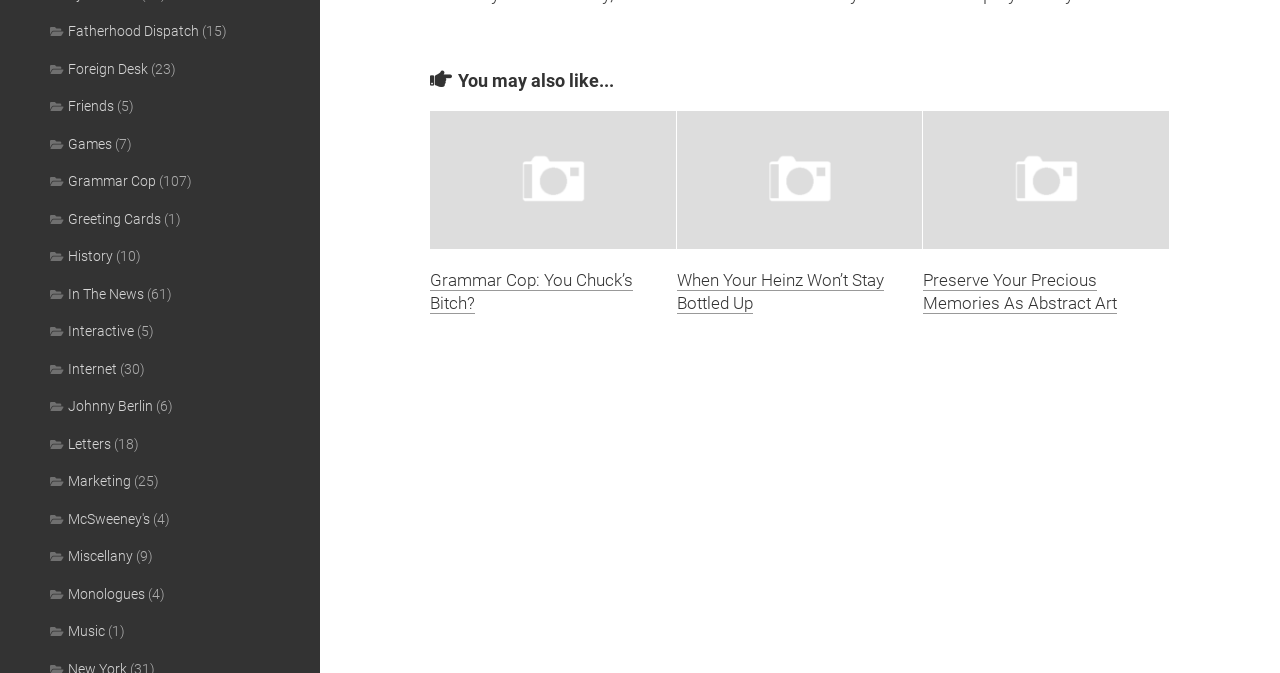Please give the bounding box coordinates of the area that should be clicked to fulfill the following instruction: "Read 'Preserve Your Precious Memories As Abstract Art' article". The coordinates should be in the format of four float numbers from 0 to 1, i.e., [left, top, right, bottom].

[0.721, 0.165, 0.913, 0.37]